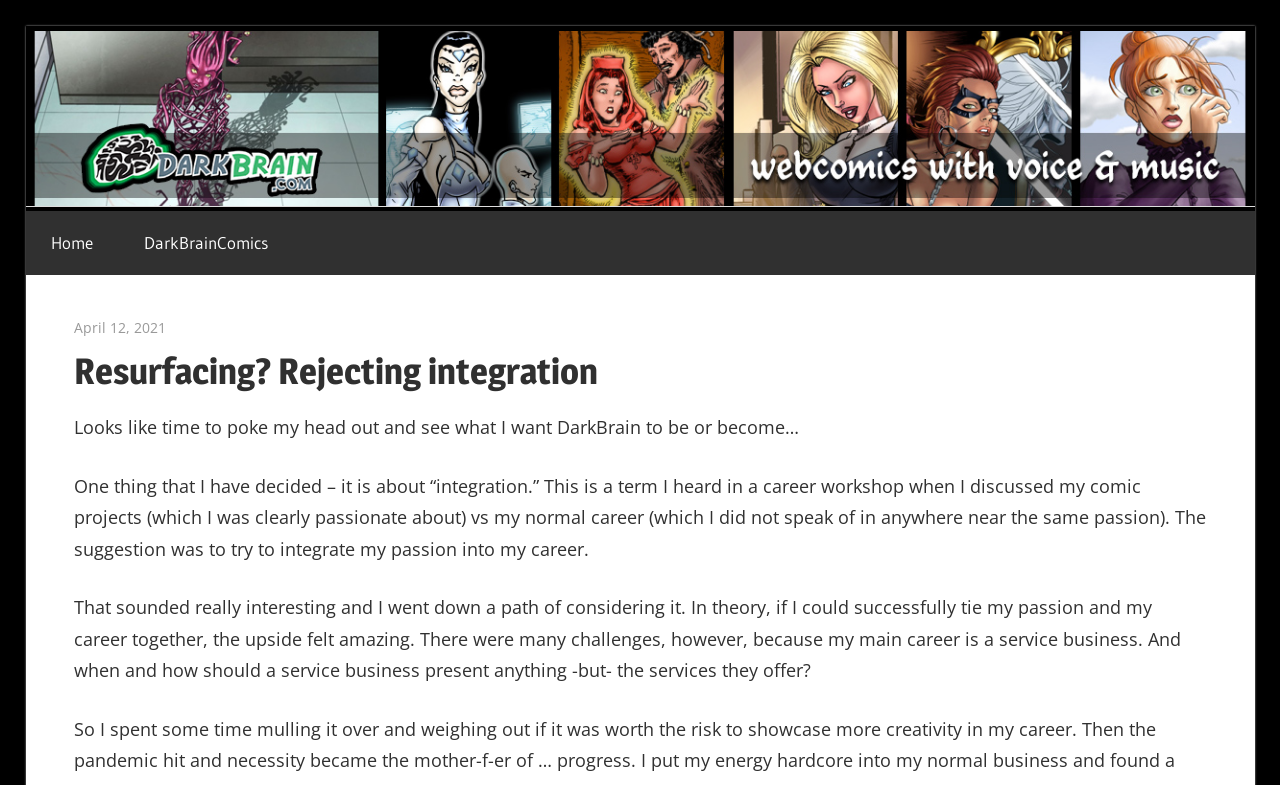How many links are in the primary menu? Based on the screenshot, please respond with a single word or phrase.

2